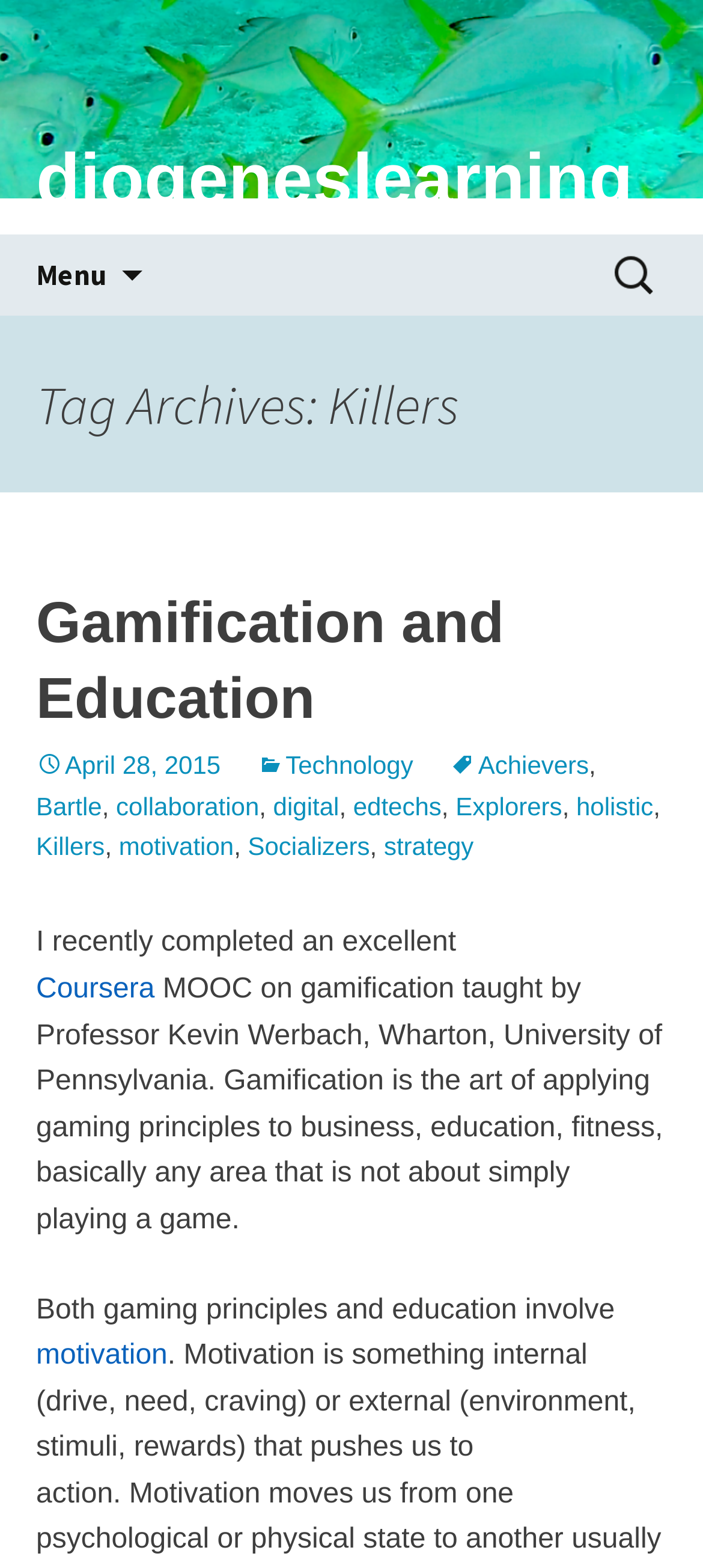Specify the bounding box coordinates of the area that needs to be clicked to achieve the following instruction: "Click the menu button".

[0.0, 0.15, 0.203, 0.201]